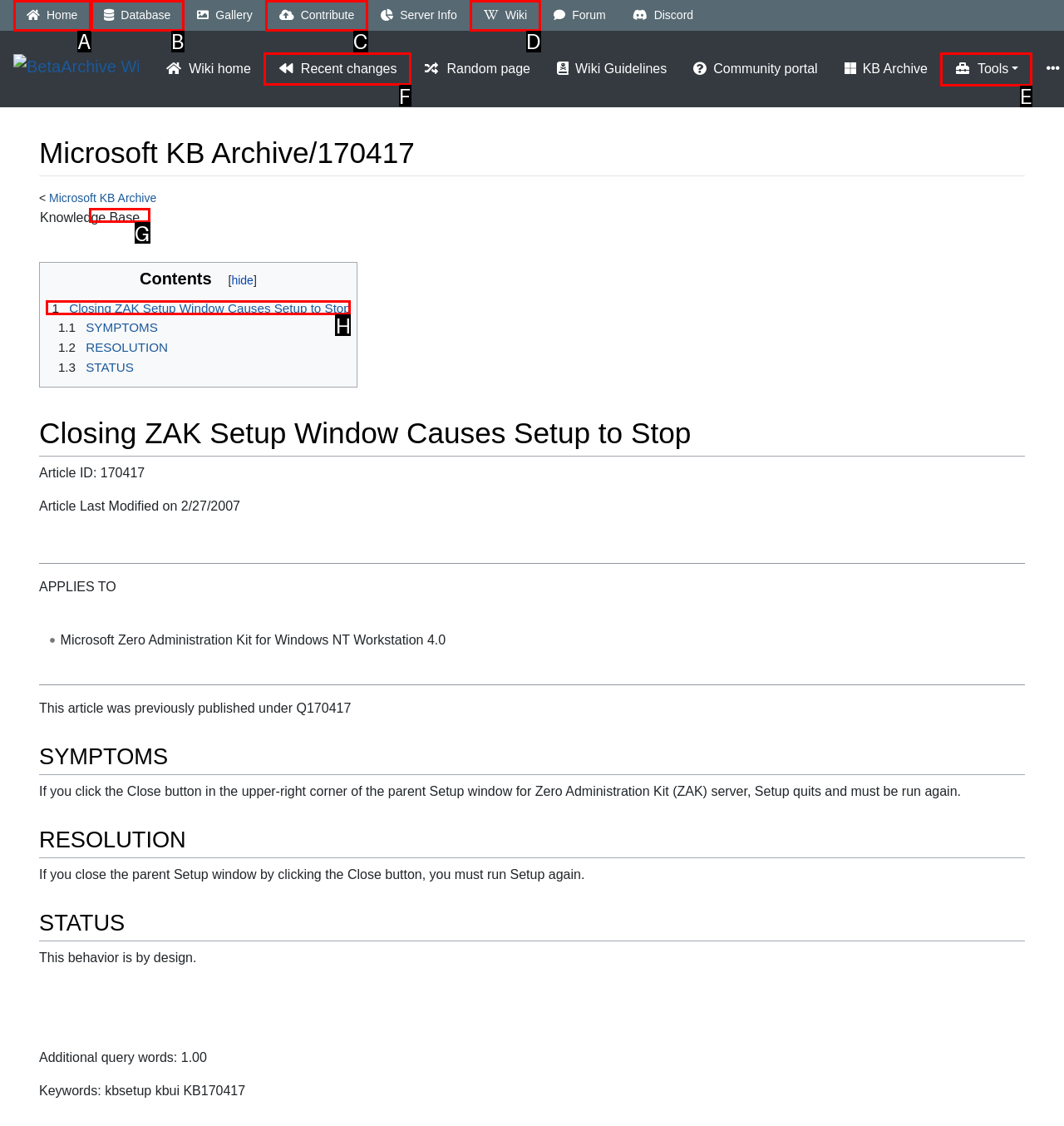Pick the right letter to click to achieve the task: view recent changes
Answer with the letter of the correct option directly.

F